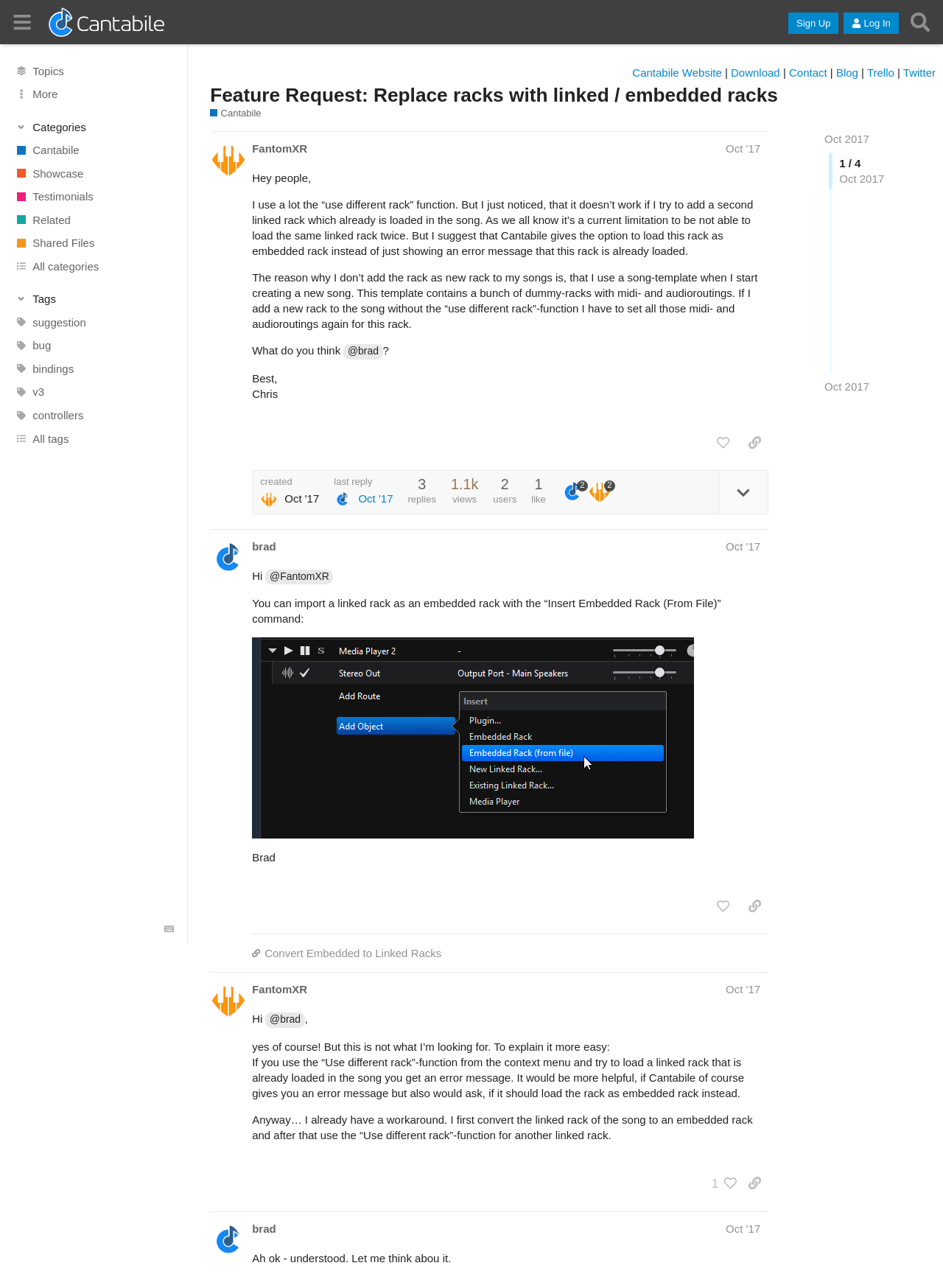Offer a detailed account of what is visible on the webpage.

This webpage is a feature request discussion forum on the Cantabile Community website. At the top, there is a header section with a button to toggle the sidebar, a link to the Cantabile Community, and buttons to sign up and log in. On the right side of the header, there are buttons for search and more options.

Below the header, there is a navigation section with links to various topics, including categories, Cantabile, Showcase, Testimonials, and more. Each link has an accompanying image.

The main content of the webpage is a discussion thread about a feature request to replace racks with linked/embedded racks in Cantabile. The thread starts with a heading that summarizes the request, followed by a post from the user FantomXR. The post explains the issue with the current "use different rack" function and proposes a solution to load the rack as an embedded rack instead of showing an error message.

The post is divided into paragraphs, with the user explaining their use case and the benefits of the proposed solution. The post also includes a question asking for others' opinions and a signature from the user.

Below the post, there are buttons to like the post, copy a link to the post, and more options. There is also information about the post, including the creation date and time, and the number of replies and views.

On the right side of the webpage, there is a sidebar with links to various categories, tags, and other topics. There are also buttons to toggle the categories and tags sections. At the bottom of the sidebar, there are links to the Cantabile website, download, contact, blog, and social media profiles.